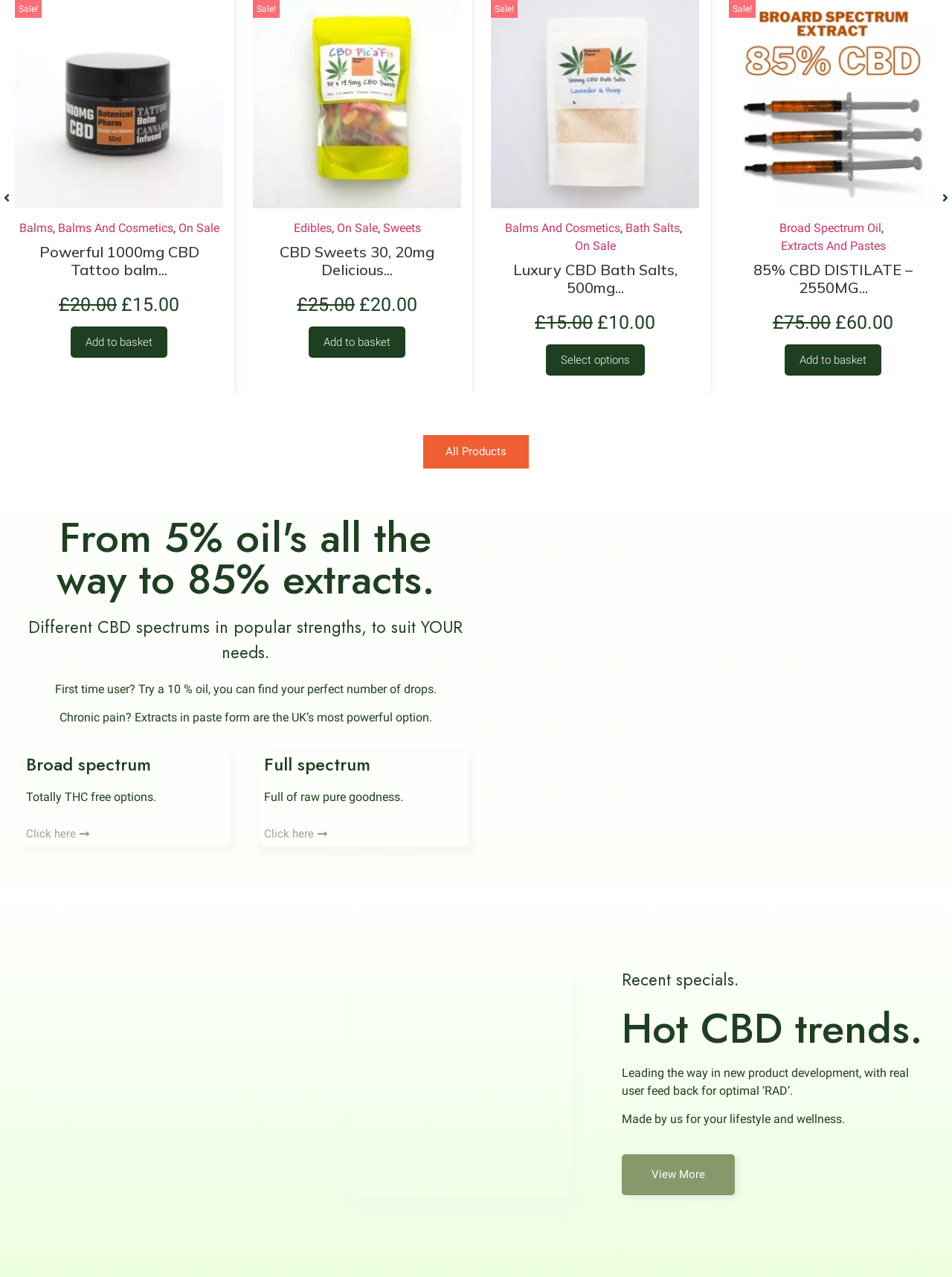What is the theme of the webpage?
Please provide a single word or phrase in response based on the screenshot.

CBD products